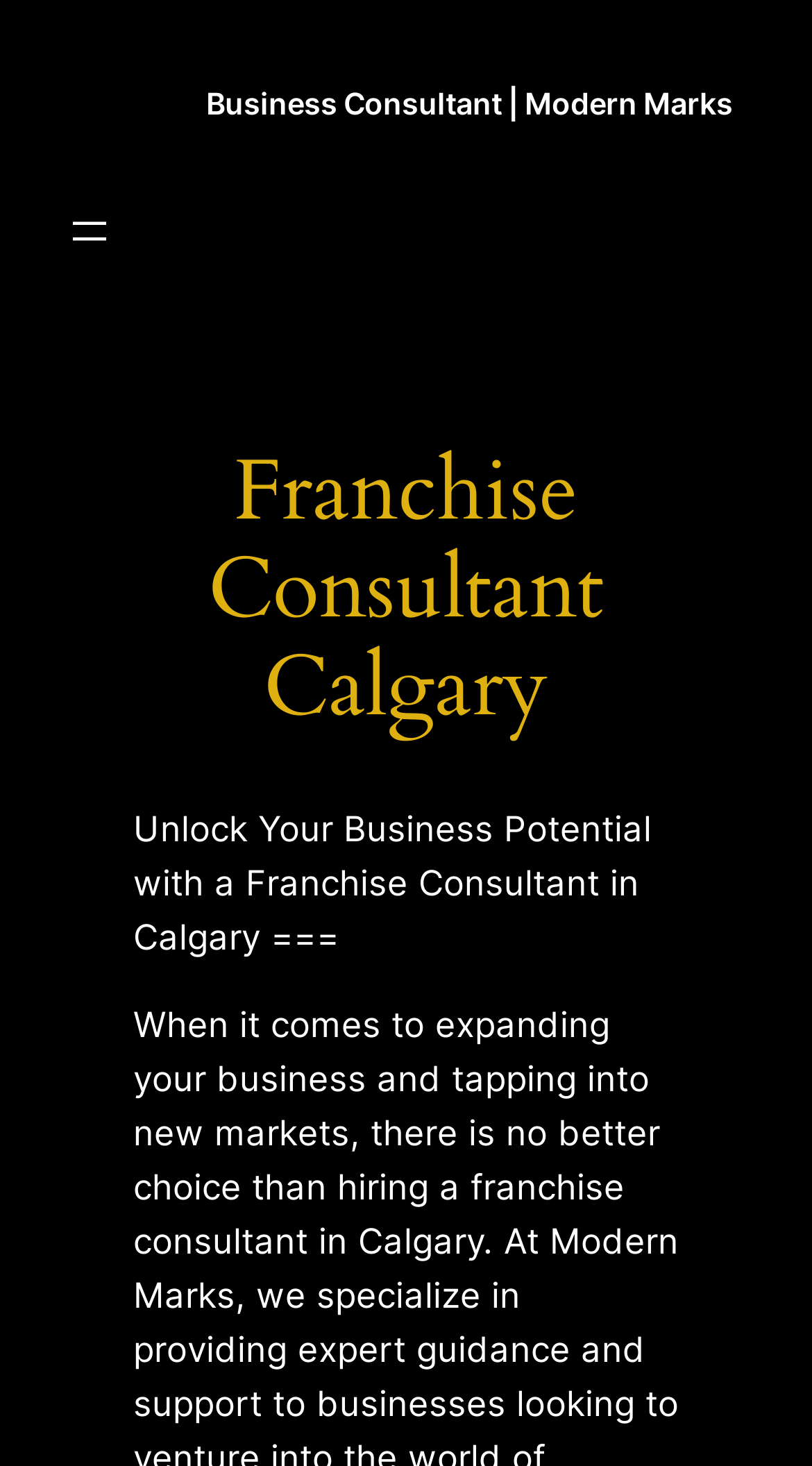Elaborate on the webpage's design and content in a detailed caption.

The webpage is about a franchise consultant in Calgary, specifically Modern Marks Business Consultants. At the top left corner, there is a link and an image with the same name, "Modern Marks Business Consultants". 

Below this, there is a navigation menu labeled "main-menu" with an "Open menu" button. 

To the right of the navigation menu, there is a heading that reads "Franchise Consultant Calgary". 

Below the heading, there is a paragraph of text that says "Unlock Your Business Potential with a Franchise Consultant in Calgary". 

At the top right corner, there is another link that reads "Business Consultant | Modern Marks".